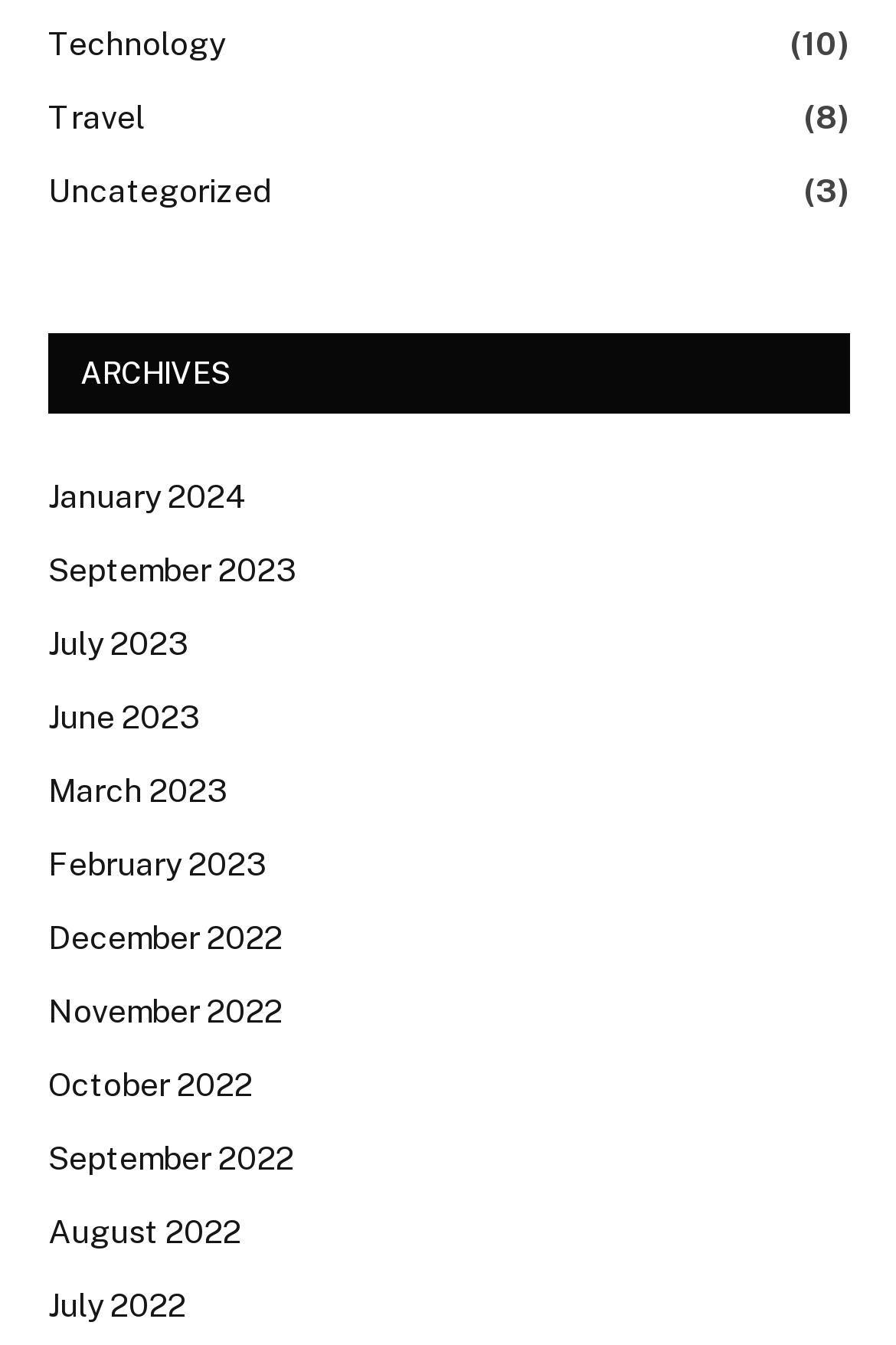What is the category with the most articles?
Using the image, respond with a single word or phrase.

Technology